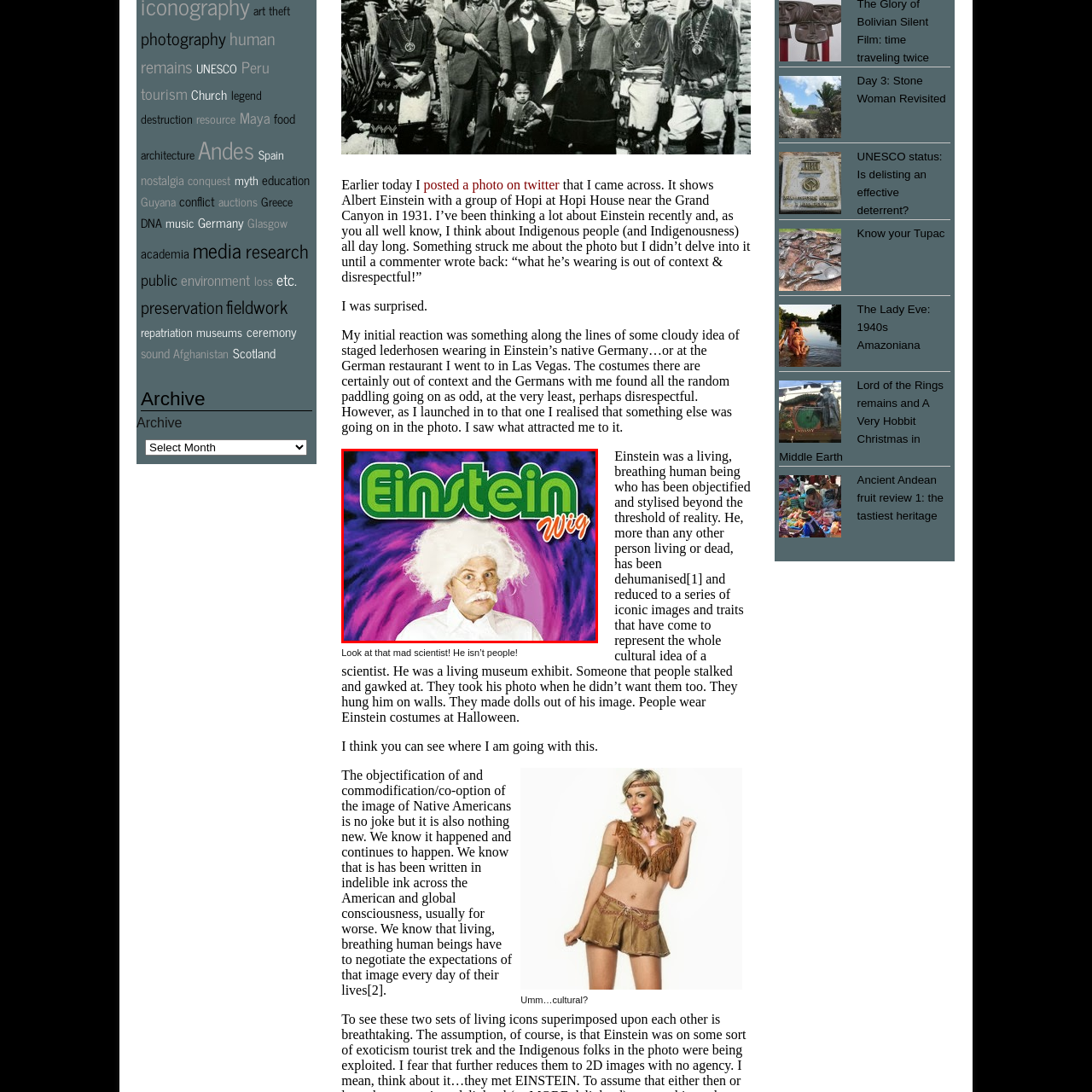What is the dominant color of the background?
Pay attention to the image surrounded by the red bounding box and respond to the question with a detailed answer.

Behind the person is a vibrant, swirling purple background, adding a whimsical and playful atmosphere to the depiction, which indicates that the dominant color of the background is purple.